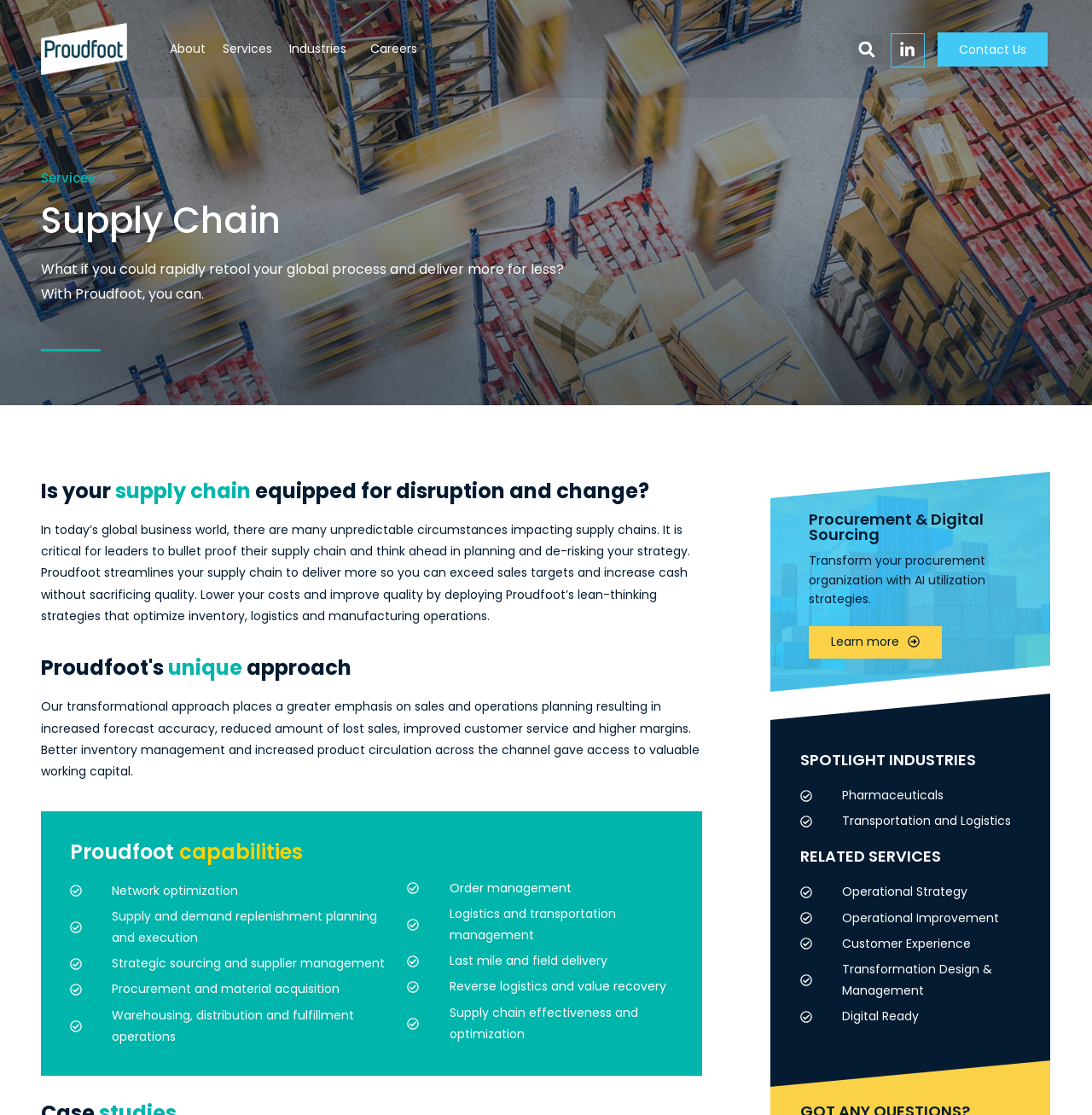Please identify the bounding box coordinates of the clickable element to fulfill the following instruction: "View services". The coordinates should be four float numbers between 0 and 1, i.e., [left, top, right, bottom].

[0.204, 0.013, 0.265, 0.075]